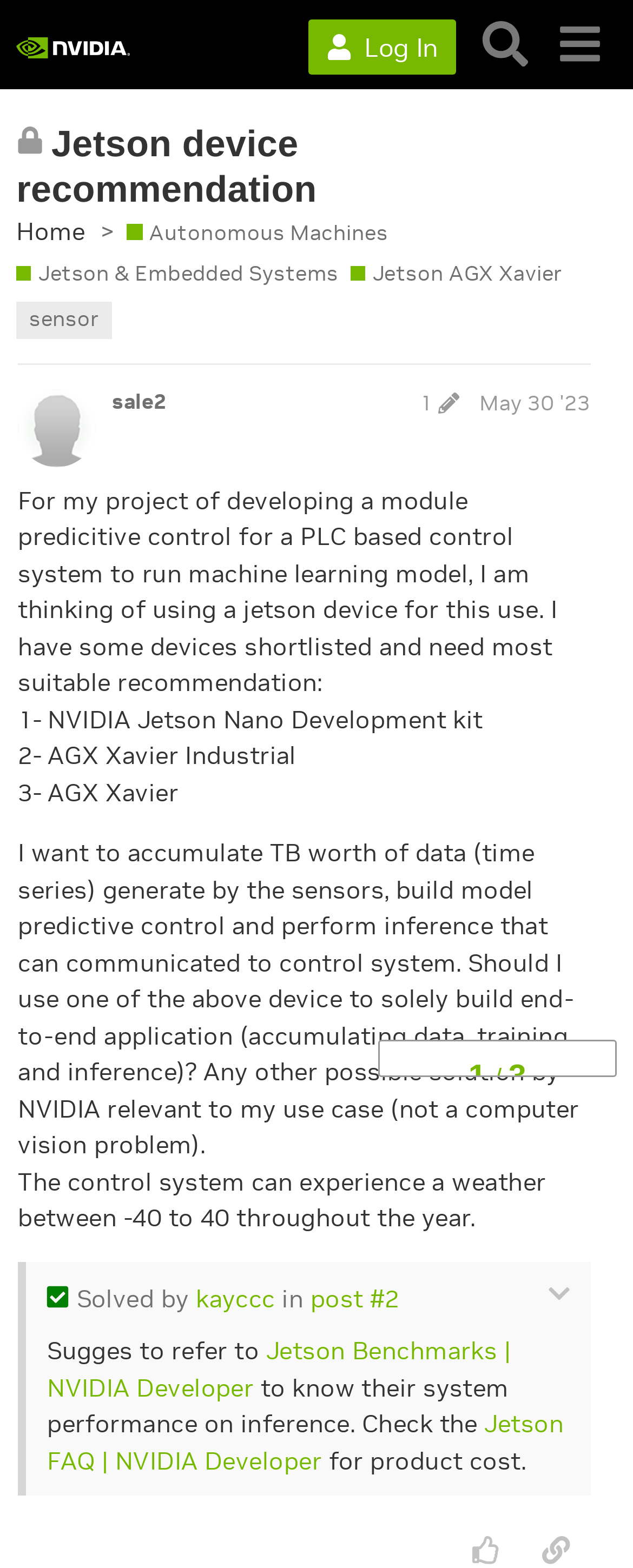Determine the bounding box coordinates of the target area to click to execute the following instruction: "Expand the quote."

[0.864, 0.817, 0.902, 0.832]